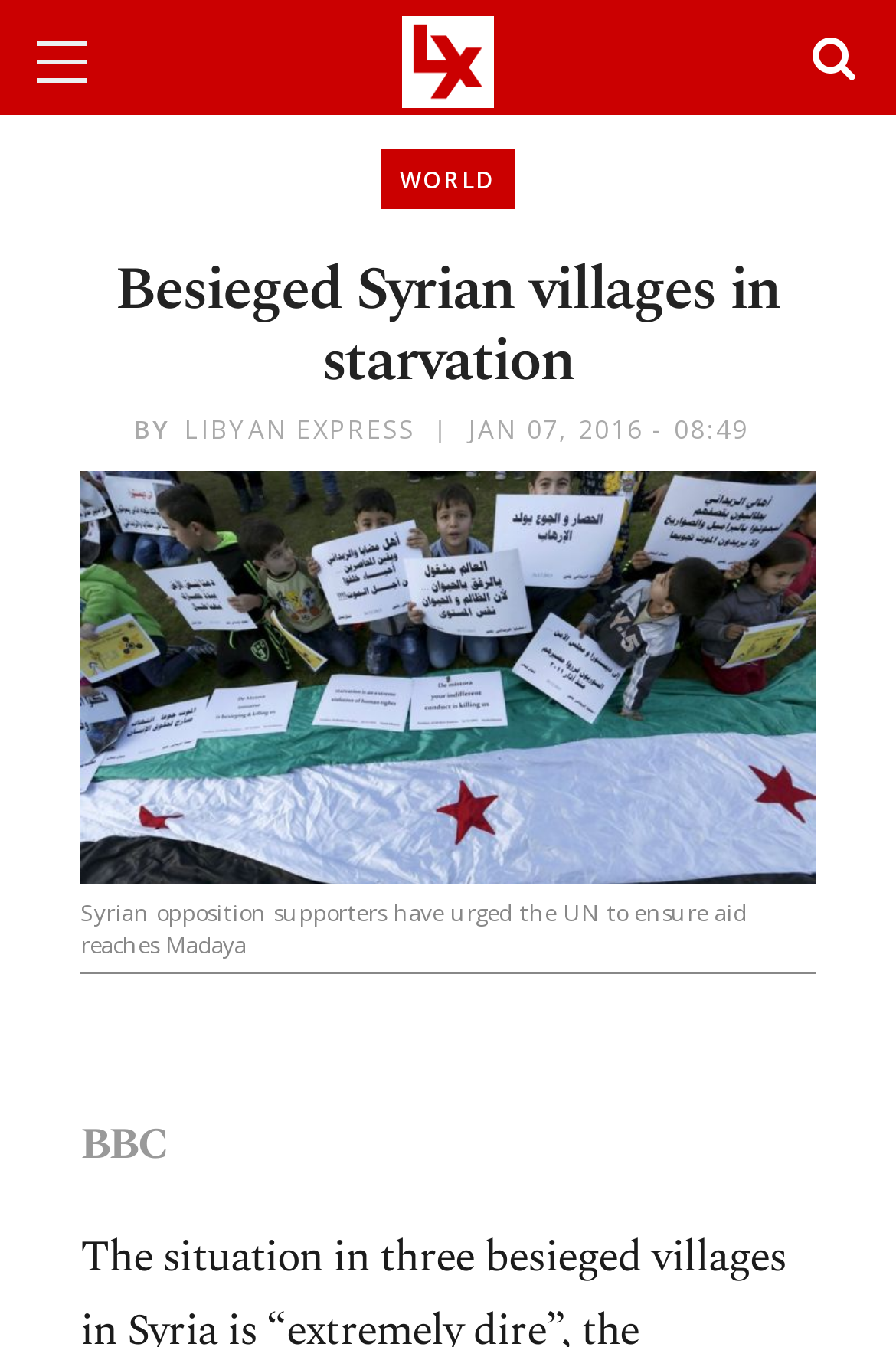Identify the bounding box for the described UI element. Provide the coordinates in (top-left x, top-left y, bottom-right x, bottom-right y) format with values ranging from 0 to 1: World

[0.426, 0.111, 0.574, 0.155]